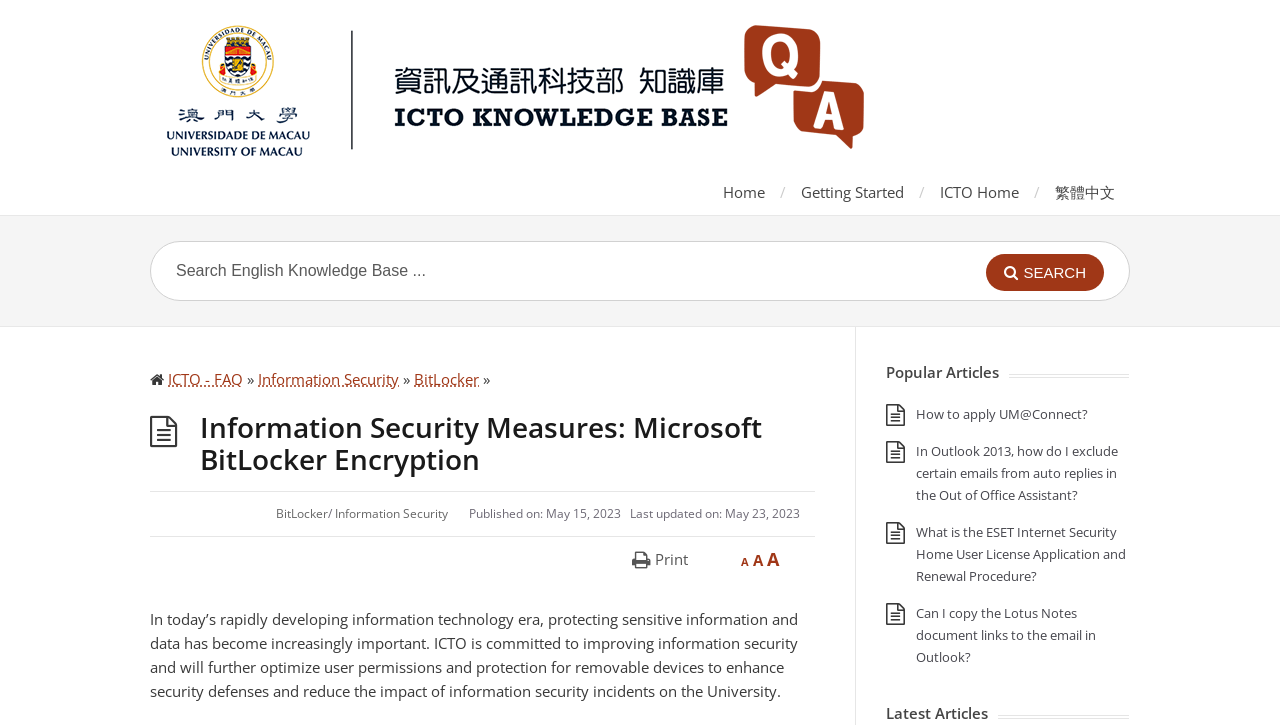Please find the bounding box coordinates of the section that needs to be clicked to achieve this instruction: "View Information Security".

[0.202, 0.509, 0.312, 0.537]